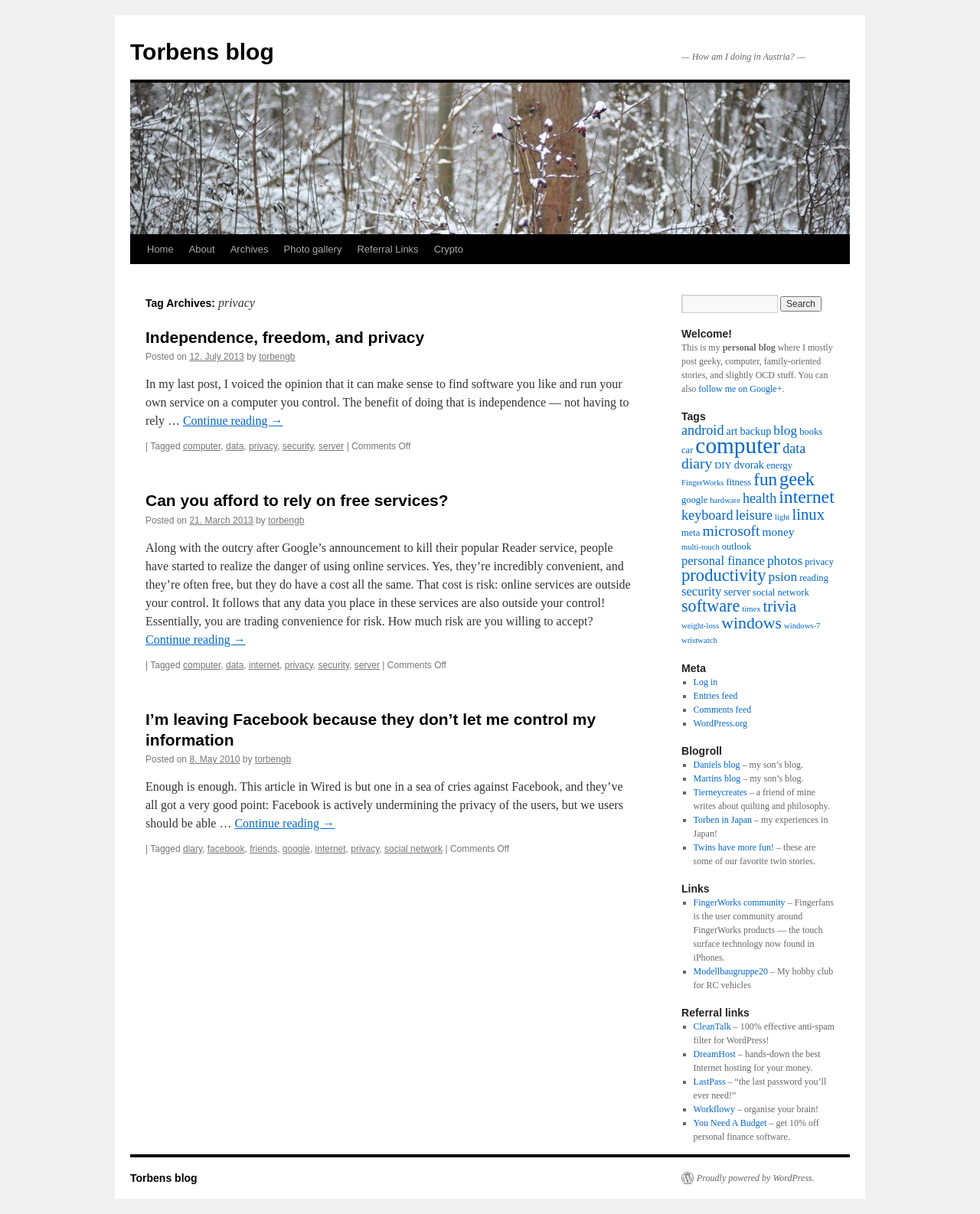What is the topic of the first post?
Answer the question in as much detail as possible.

The first post on the webpage has a heading that says 'Independence, freedom, and privacy'. This is likely the topic of the post, which can be inferred from the heading.